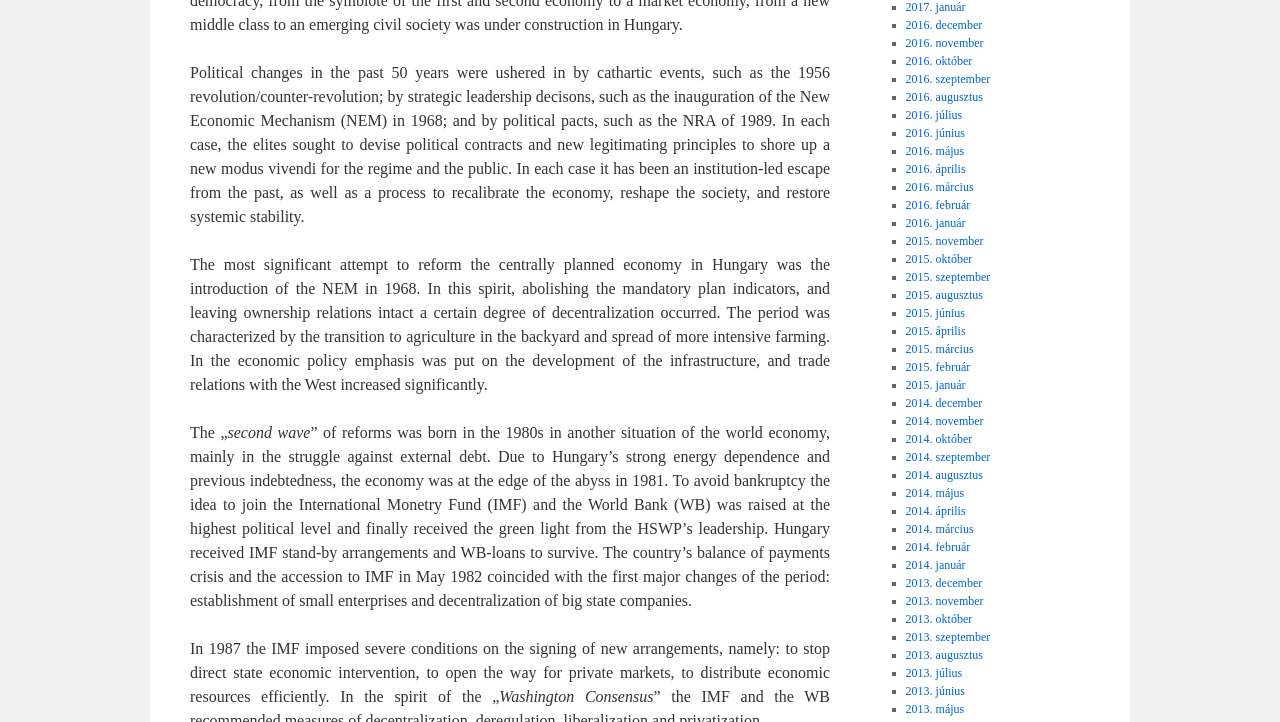Analyze the image and deliver a detailed answer to the question: What is the term used to describe the economic reforms in the 1980s?

According to the text, 'In the spirit of the „Washington Consensus“' is mentioned, which suggests that the term used to describe the economic reforms in the 1980s is the Washington Consensus.